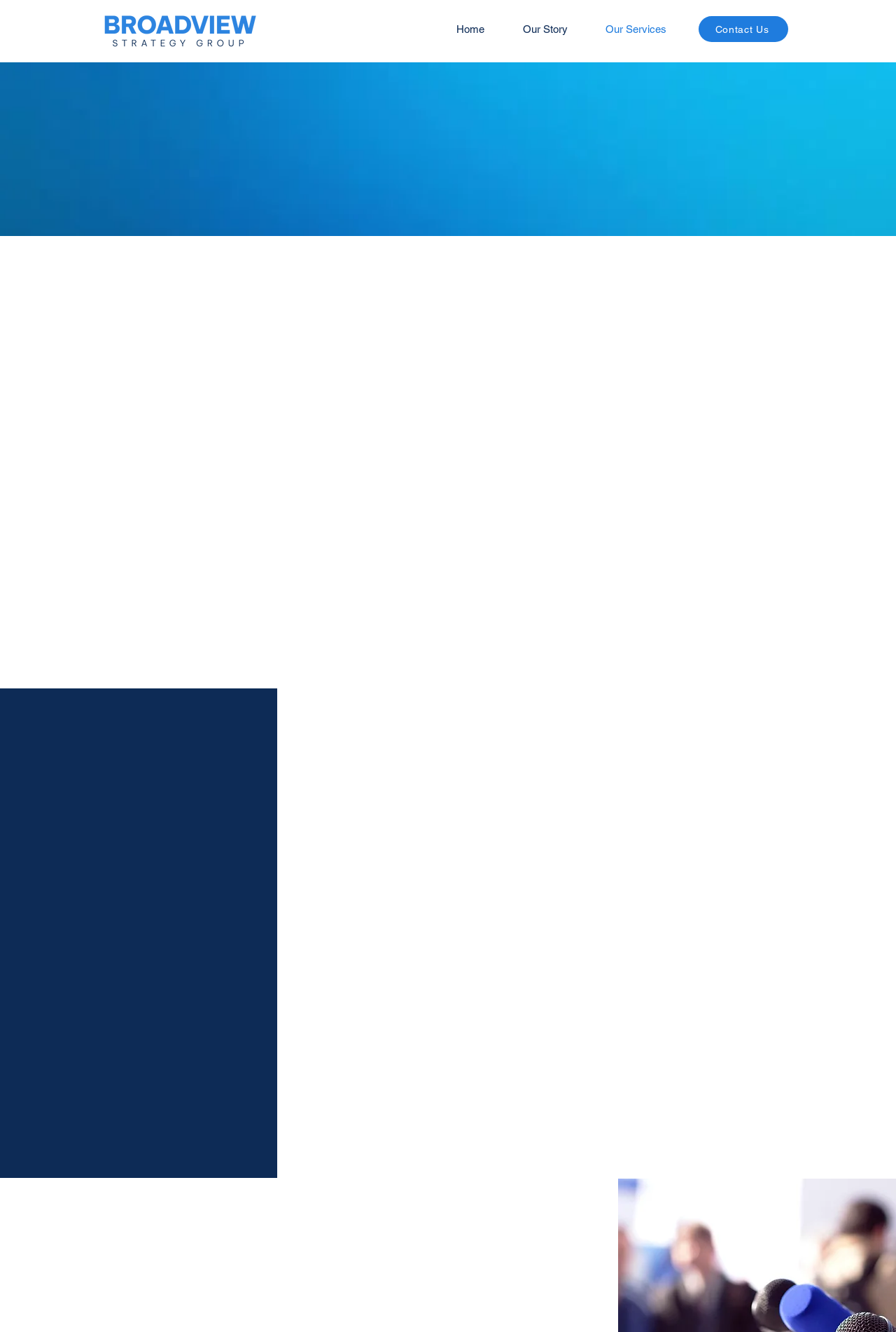Respond to the following question using a concise word or phrase: 
What areas of relations does the company handle?

Government, Stakeholder, Media